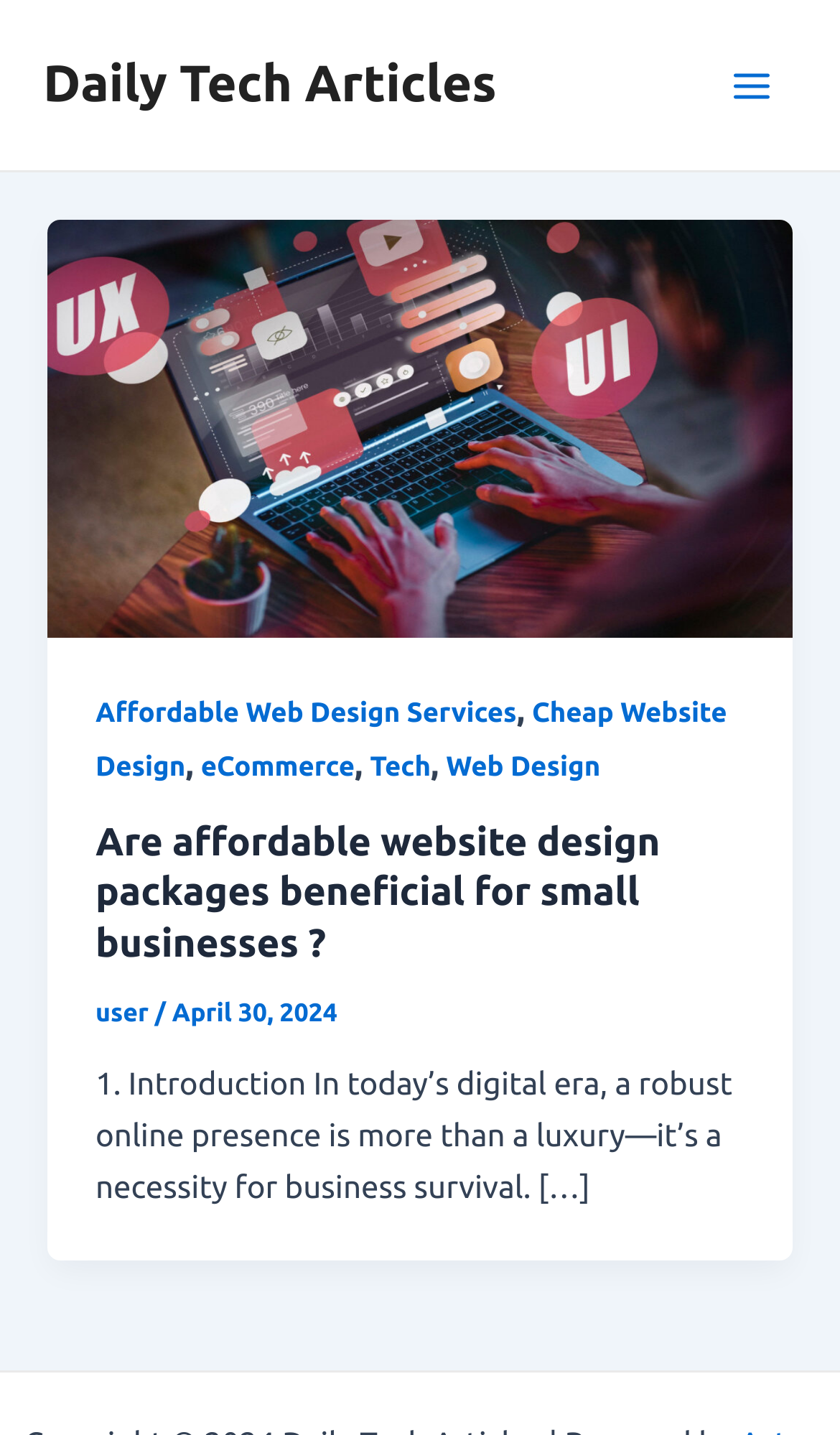Show the bounding box coordinates of the element that should be clicked to complete the task: "Explore the eCommerce section".

[0.239, 0.524, 0.422, 0.545]